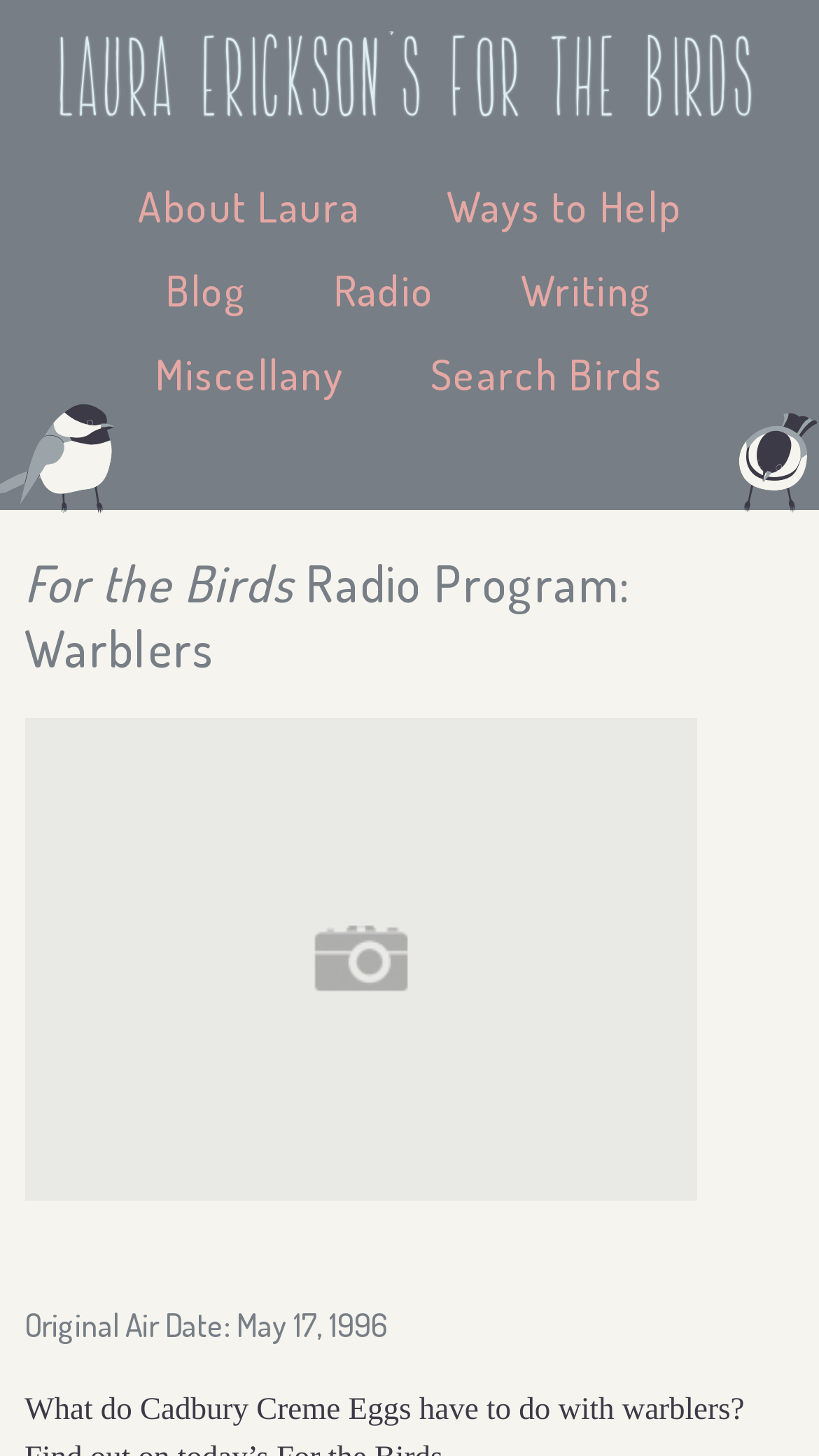Please find and report the bounding box coordinates of the element to click in order to perform the following action: "listen to the radio program". The coordinates should be expressed as four float numbers between 0 and 1, in the format [left, top, right, bottom].

[0.362, 0.171, 0.577, 0.228]